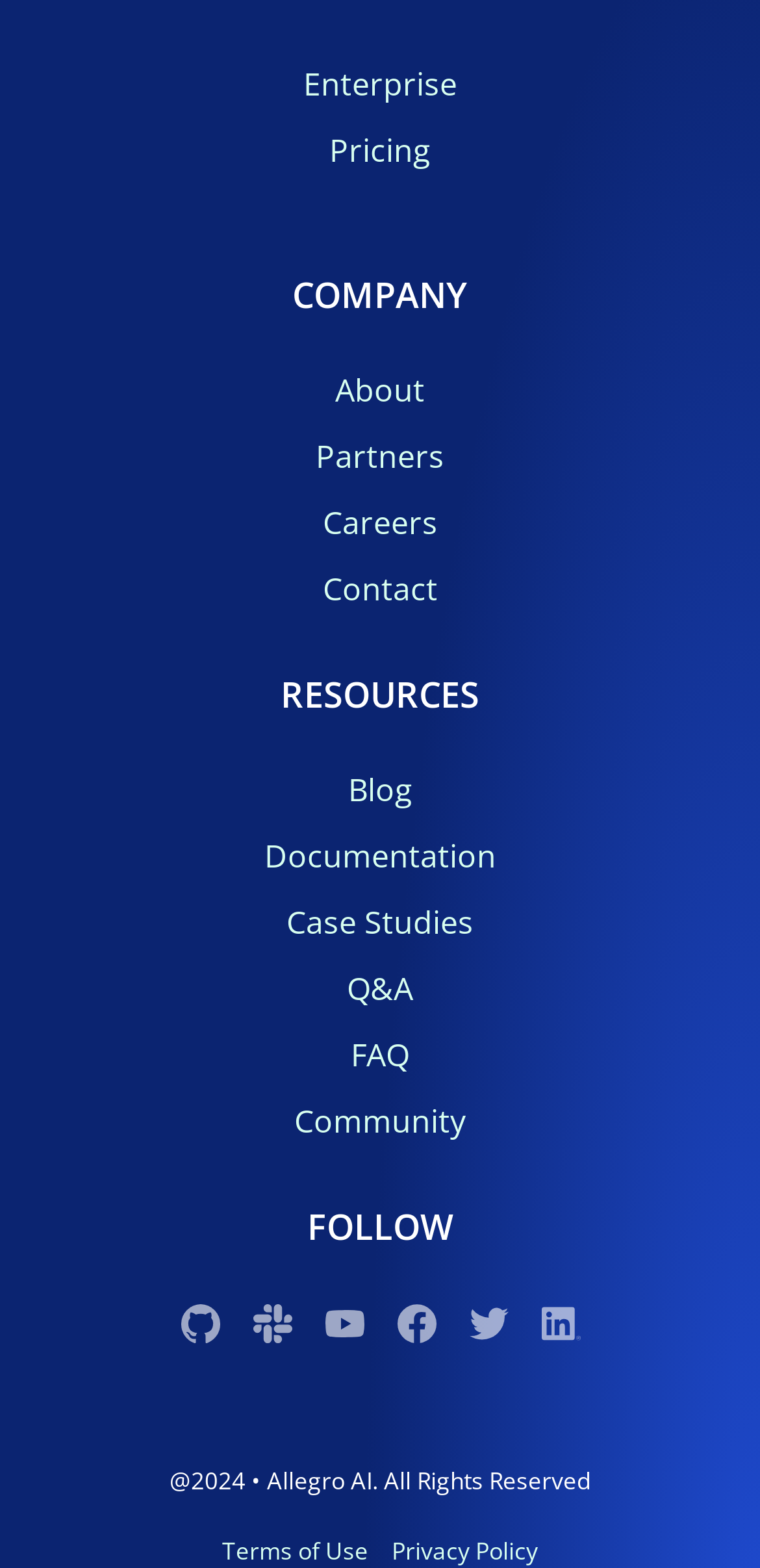Please identify the bounding box coordinates of the element's region that should be clicked to execute the following instruction: "Visit Blog". The bounding box coordinates must be four float numbers between 0 and 1, i.e., [left, top, right, bottom].

[0.458, 0.49, 0.542, 0.517]